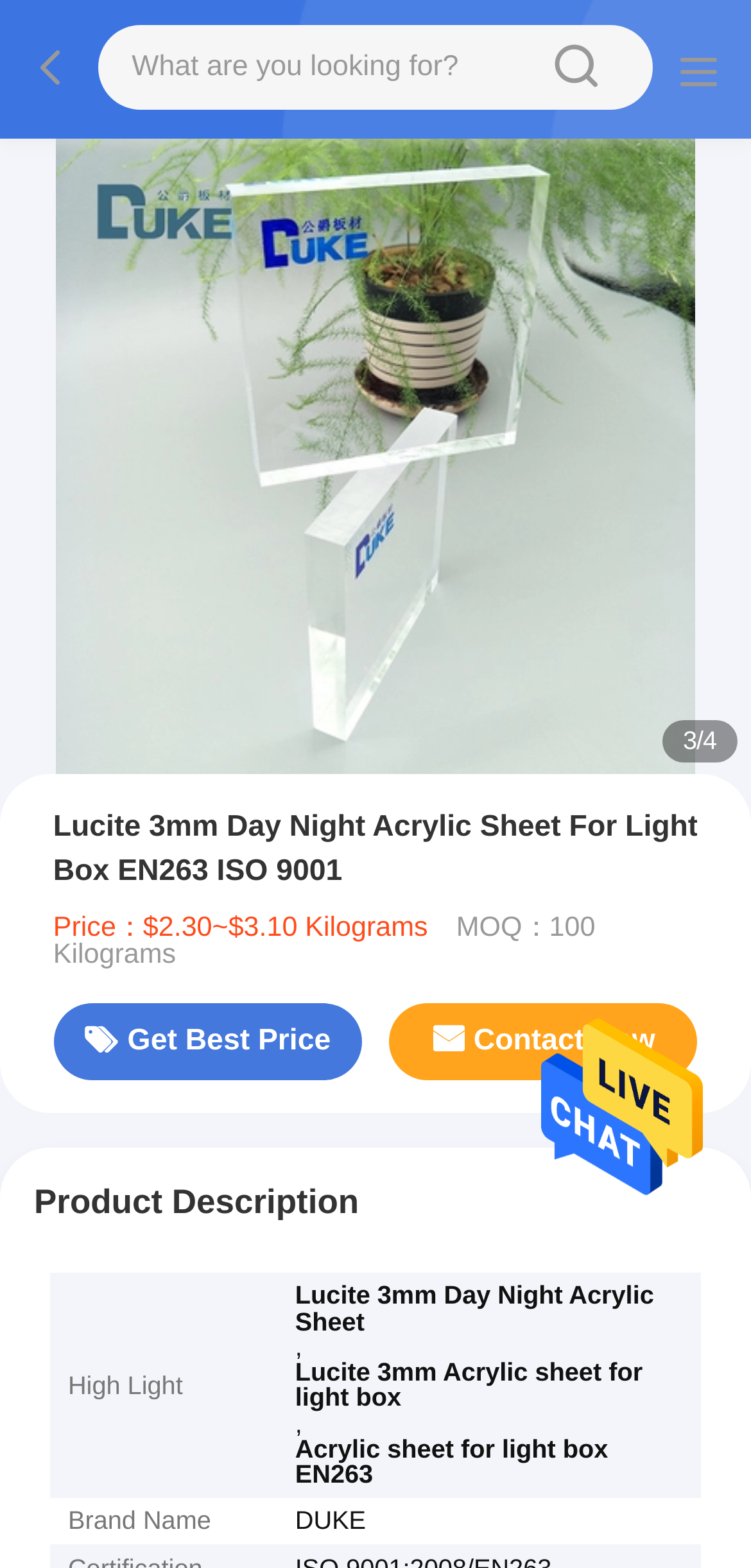Please extract the webpage's main title and generate its text content.

Lucite 3mm Day Night Acrylic Sheet For Light Box EN263 ISO 9001